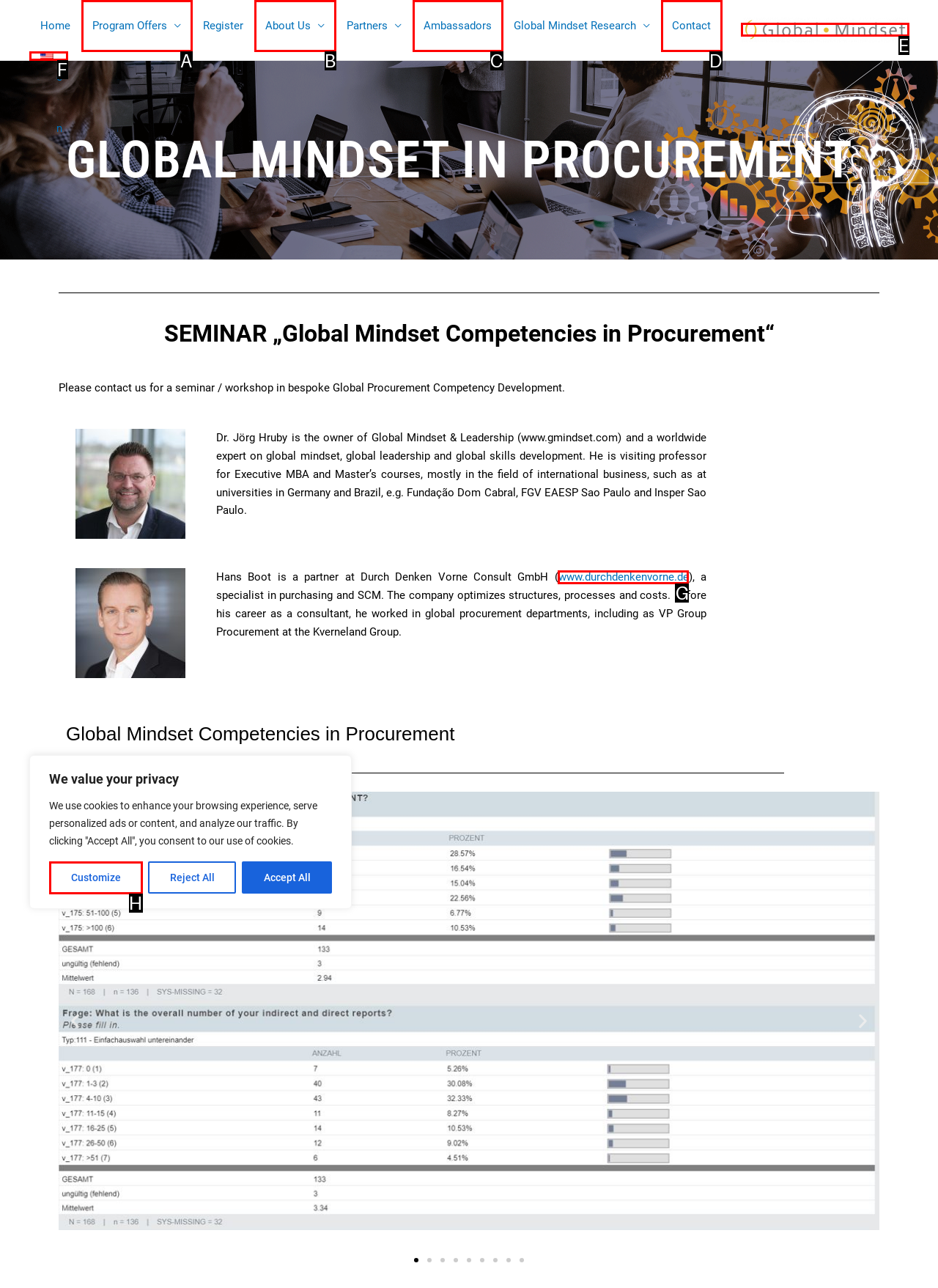Identify which lettered option to click to carry out the task: Contact Ansher Investments LLP. Provide the letter as your answer.

None